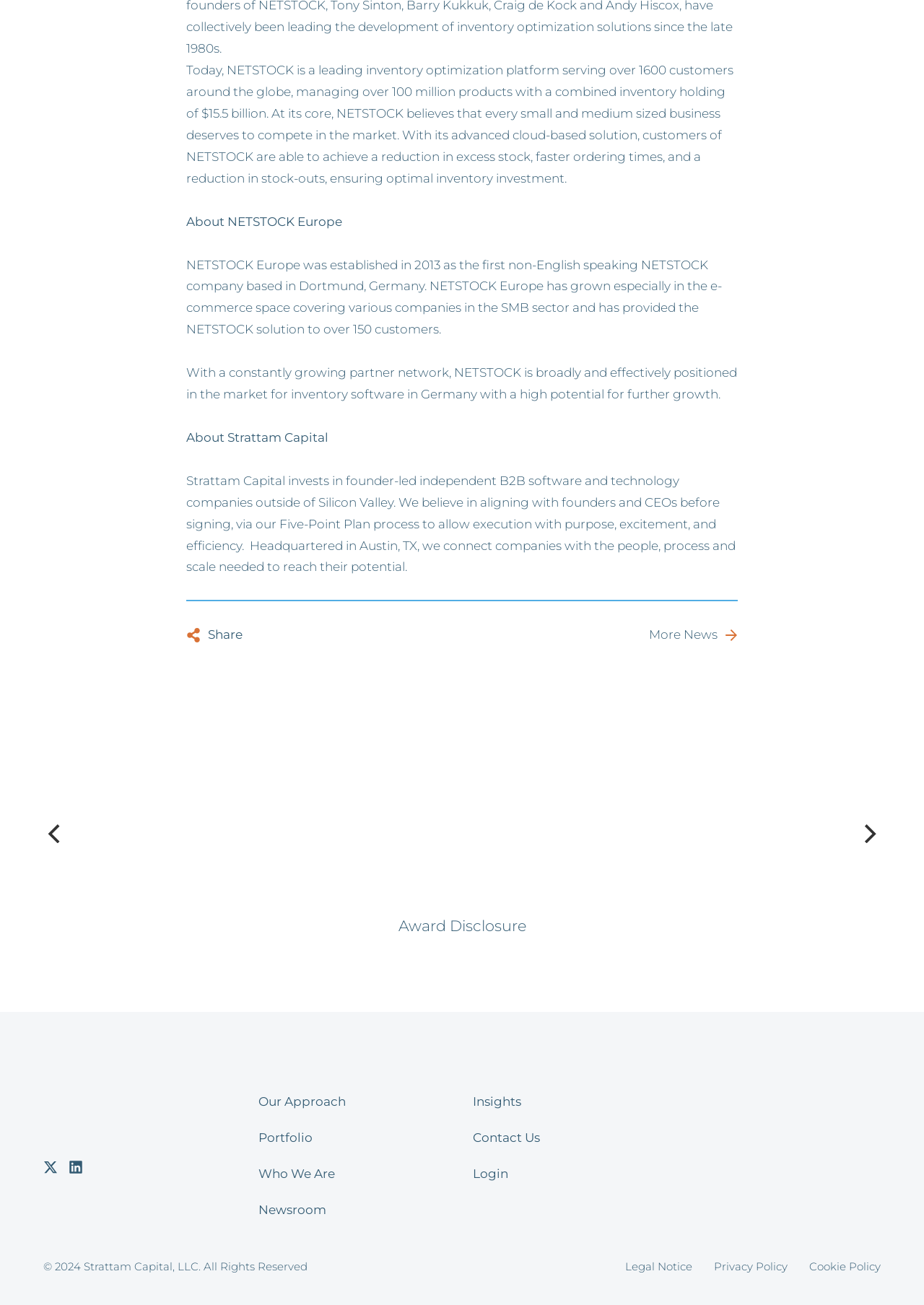Based on the image, give a detailed response to the question: What is the purpose of the 'Share' button?

The 'Share' button is likely used to share news or articles on the webpage, as it is located next to the 'More News' link.